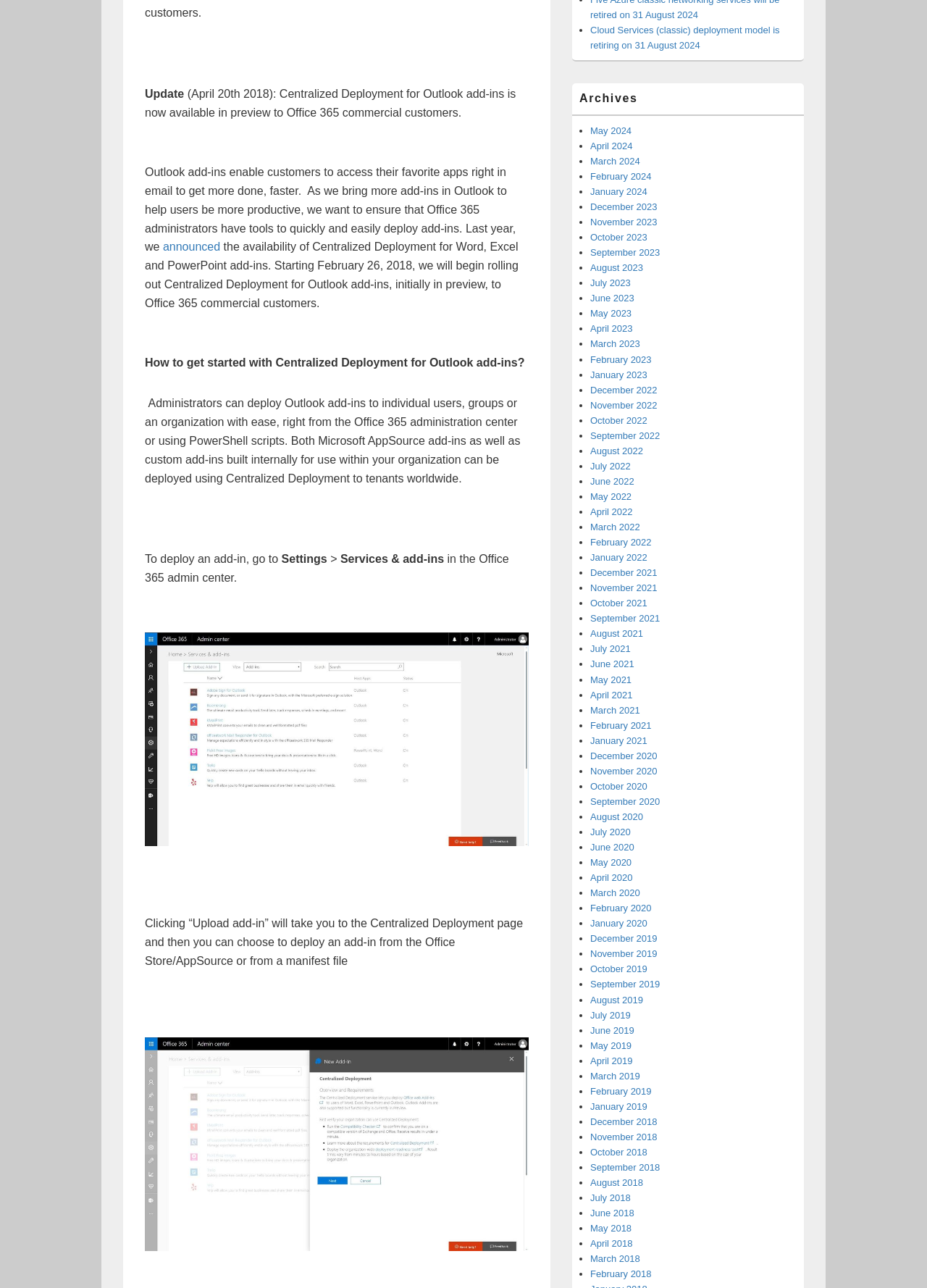From the screenshot, find the bounding box of the UI element matching this description: "announced". Supply the bounding box coordinates in the form [left, top, right, bottom], each a float between 0 and 1.

[0.176, 0.187, 0.238, 0.197]